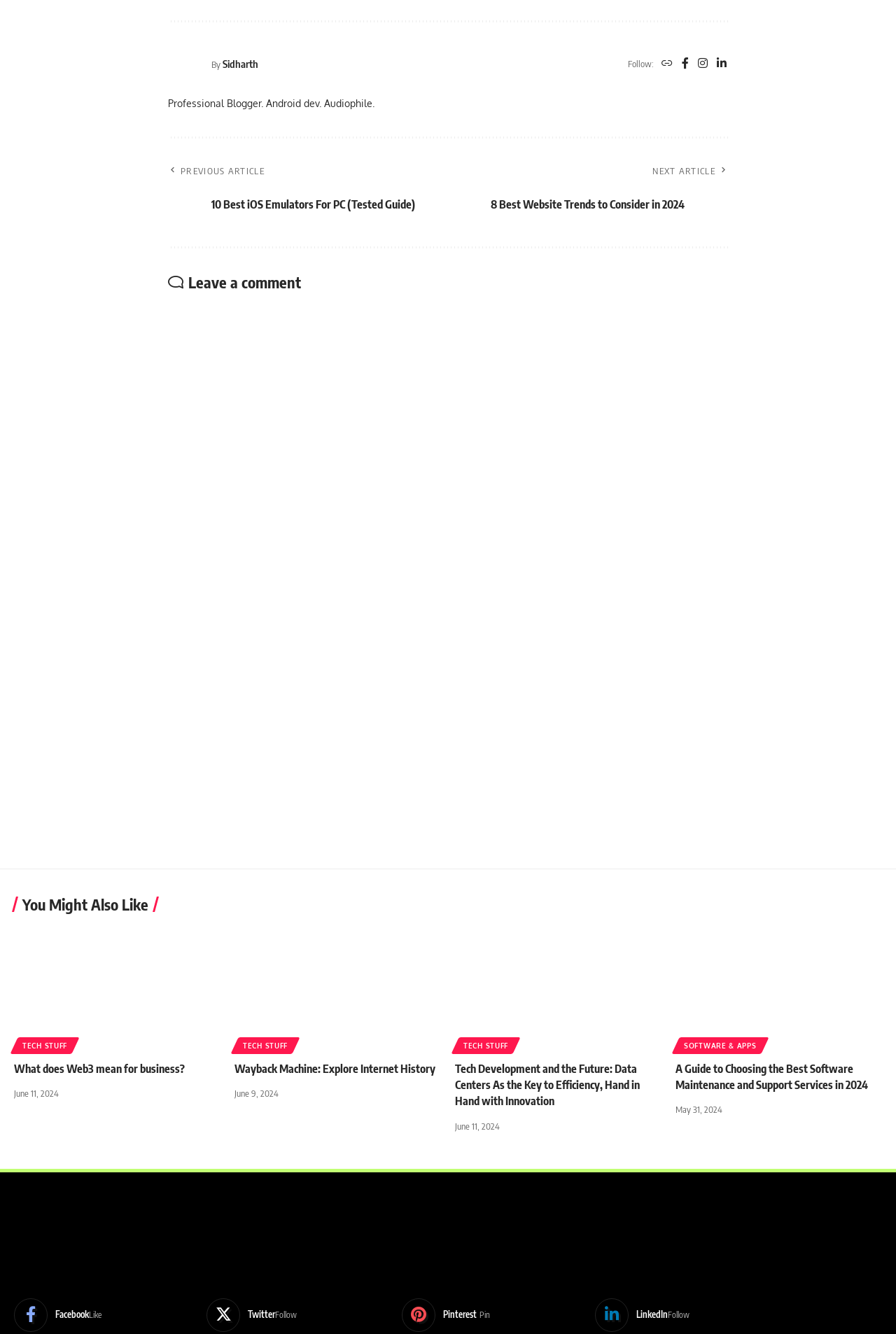Using the information from the screenshot, answer the following question thoroughly:
What is the date of the article 'A Guide to Choosing the Best Software Maintenance and Support Services in 2024'?

The date of the article 'A Guide to Choosing the Best Software Maintenance and Support Services in 2024' can be found by looking at the time element associated with the article, which indicates the date as May 31, 2024.